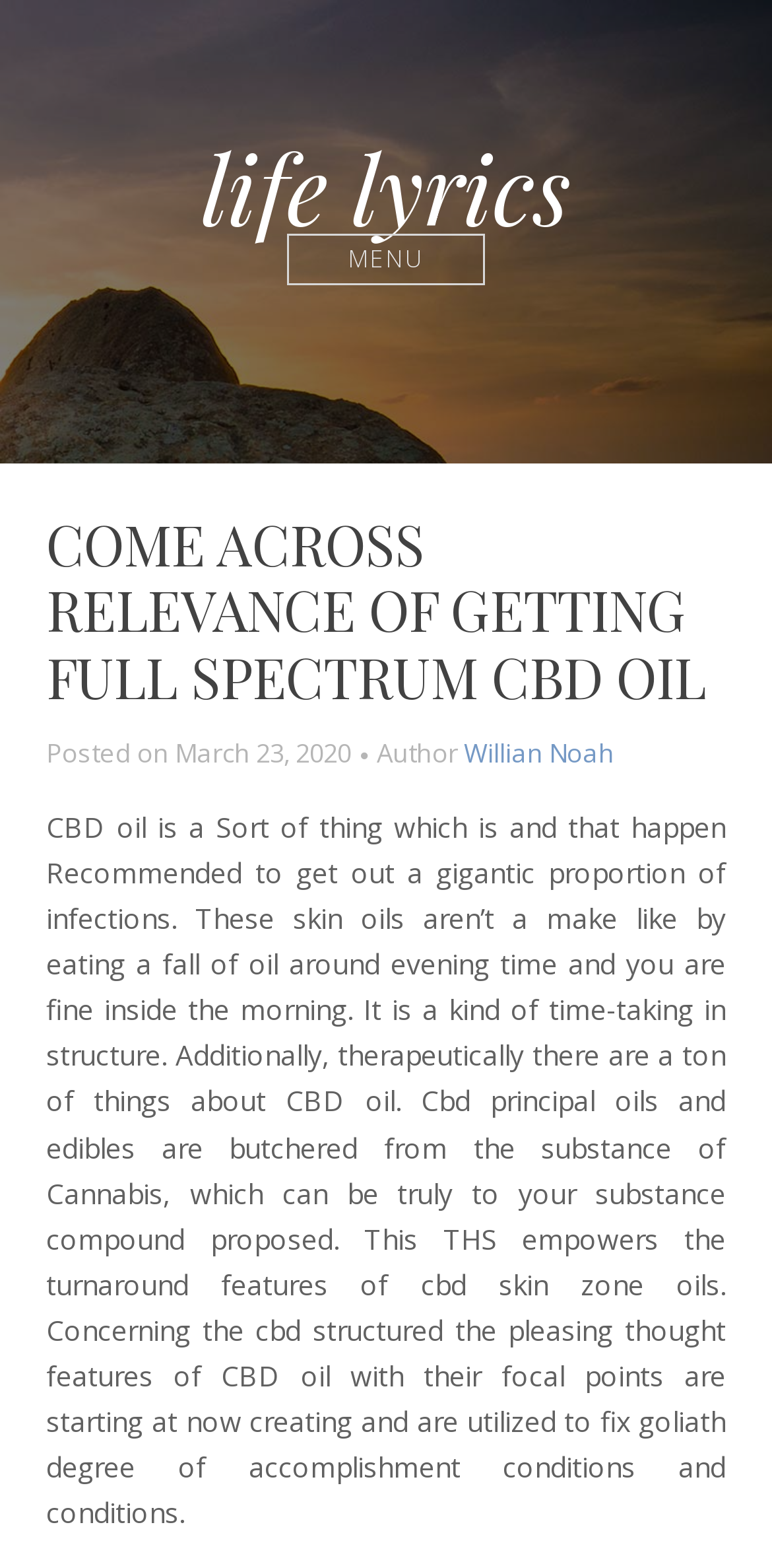Given the description "Menu", determine the bounding box of the corresponding UI element.

[0.372, 0.149, 0.628, 0.182]